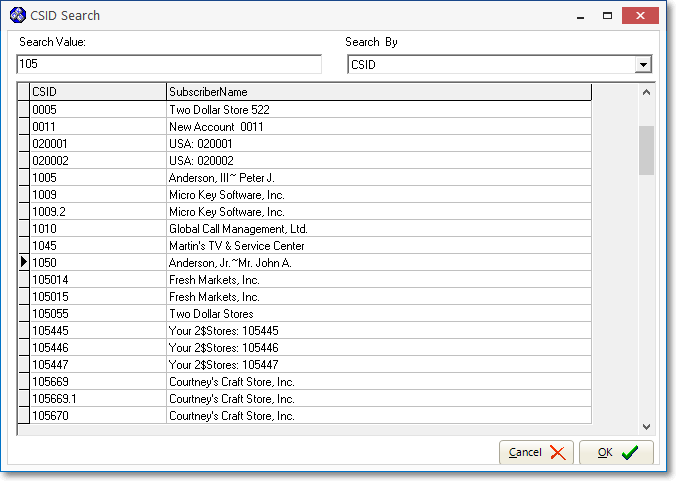Using details from the image, please answer the following question comprehensively:
How many buttons are at the bottom of the dialog?

The dialog has two buttons at the bottom, which are 'Cancel' and 'OK', allowing users to either exit the dialog or confirm their selection.